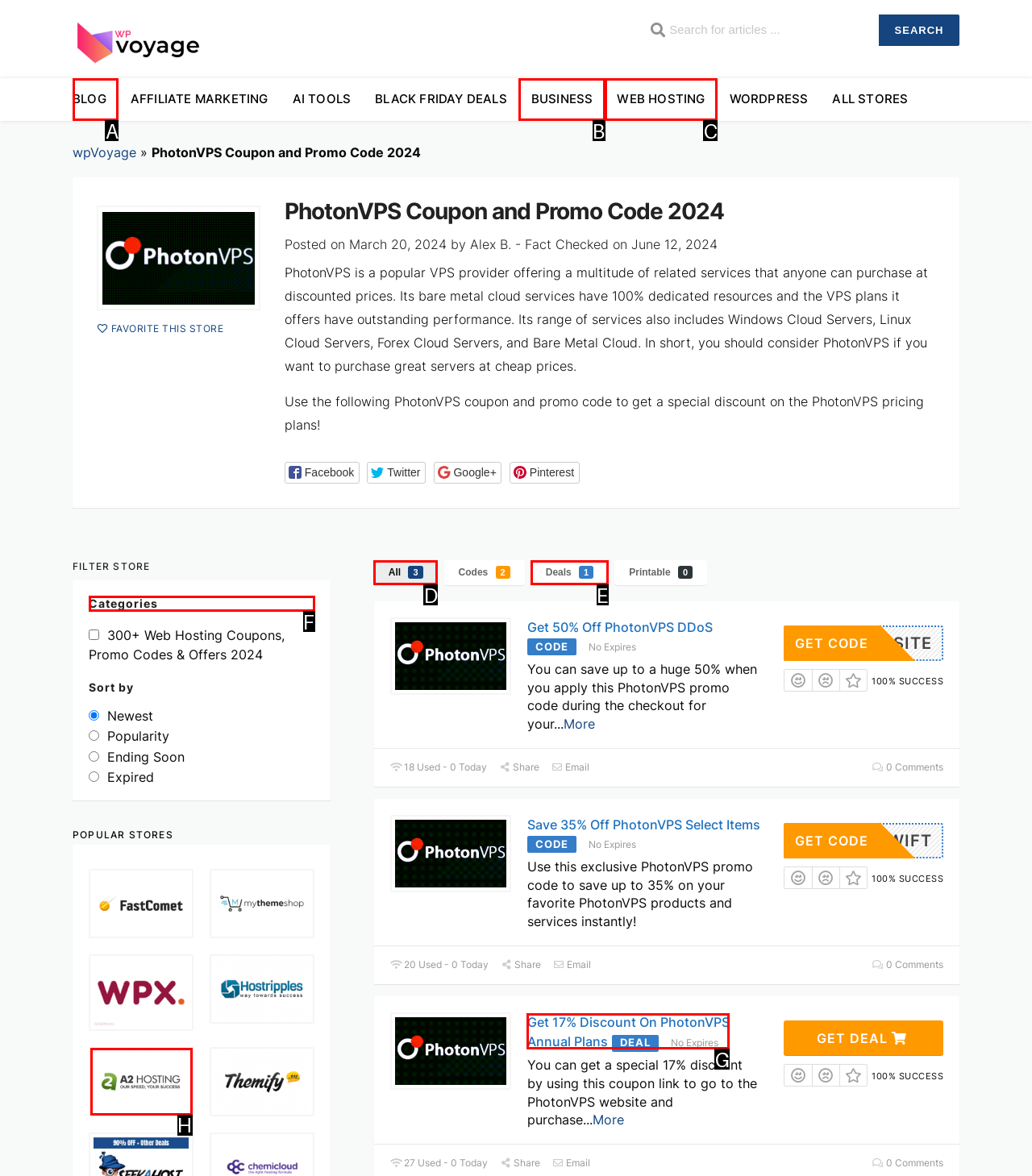Identify the HTML element that should be clicked to accomplish the task: Filter by Categories
Provide the option's letter from the given choices.

F